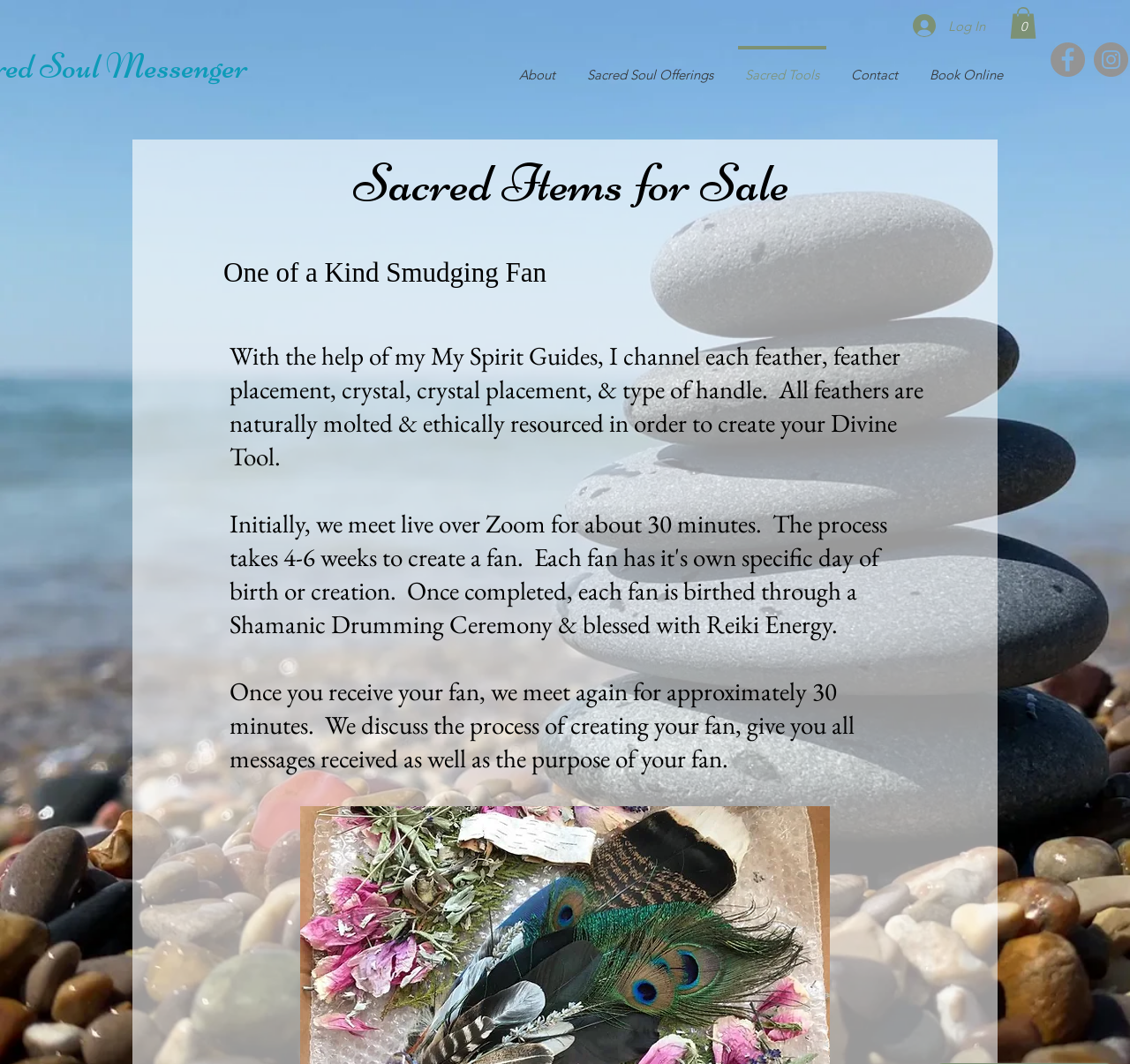Please find the bounding box coordinates of the element that must be clicked to perform the given instruction: "Click on About link". The coordinates should be four float numbers from 0 to 1, i.e., [left, top, right, bottom].

[0.445, 0.043, 0.505, 0.082]